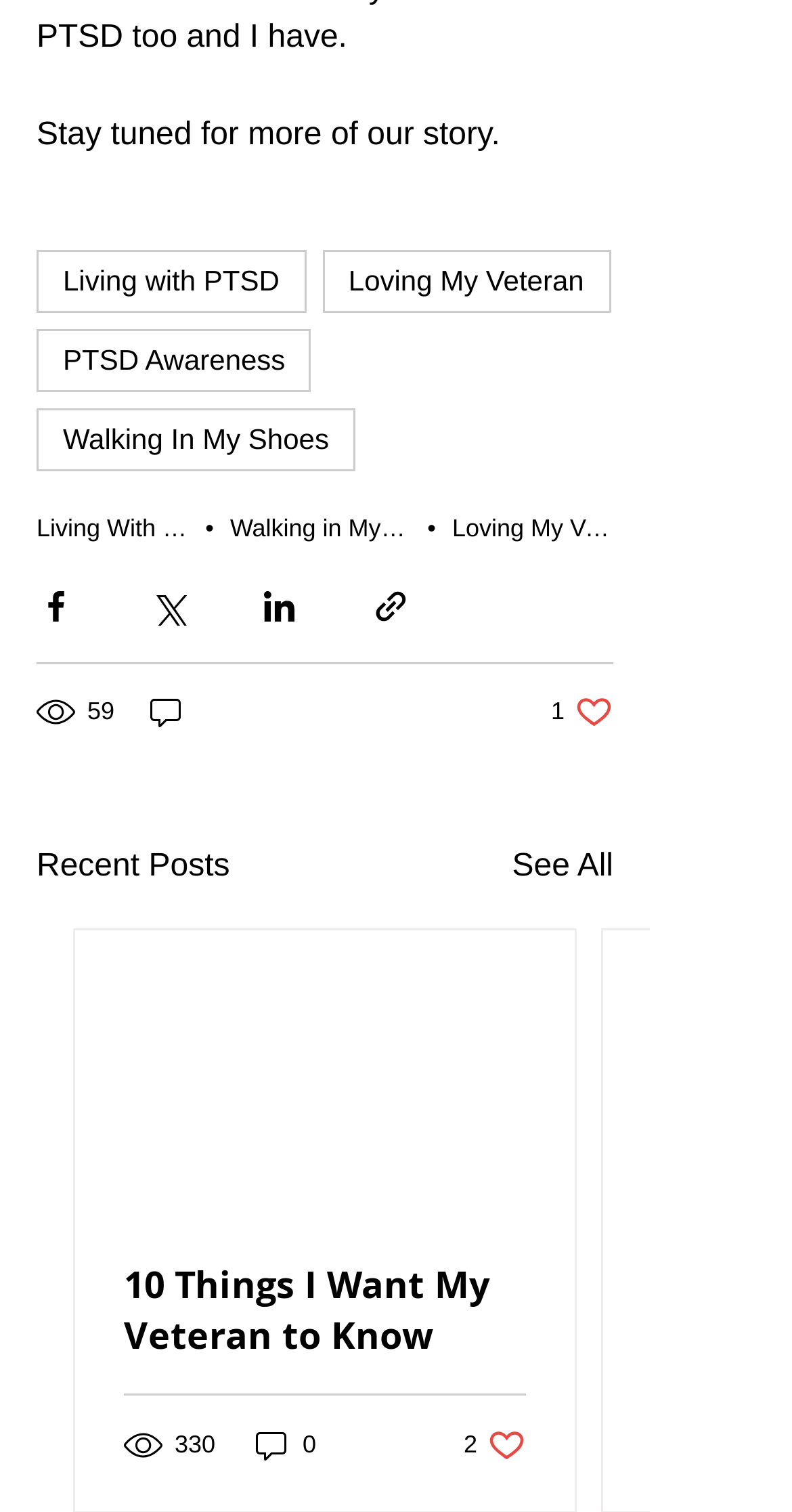Point out the bounding box coordinates of the section to click in order to follow this instruction: "View recent posts".

[0.046, 0.557, 0.29, 0.59]